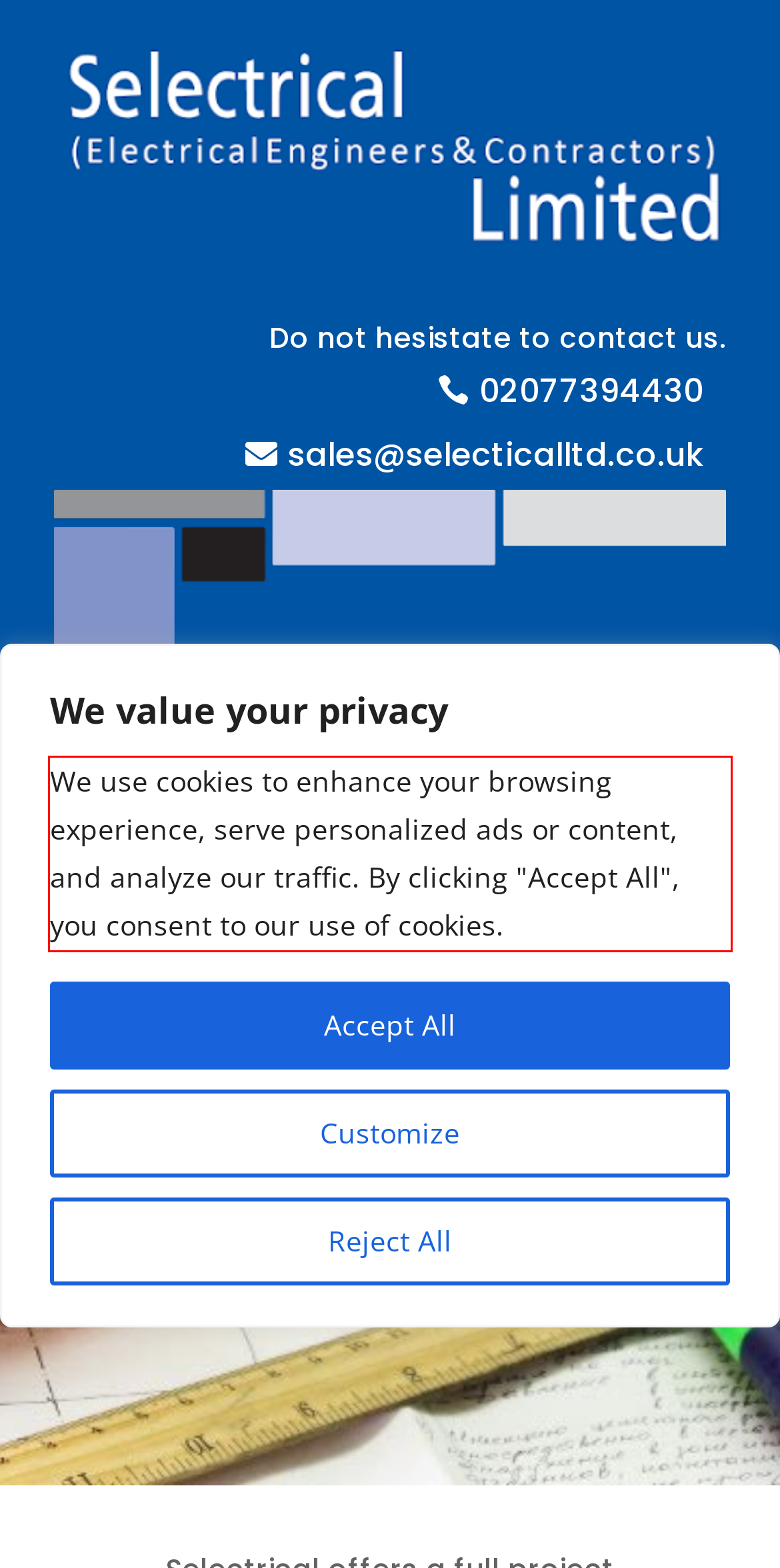Review the webpage screenshot provided, and perform OCR to extract the text from the red bounding box.

We use cookies to enhance your browsing experience, serve personalized ads or content, and analyze our traffic. By clicking "Accept All", you consent to our use of cookies.